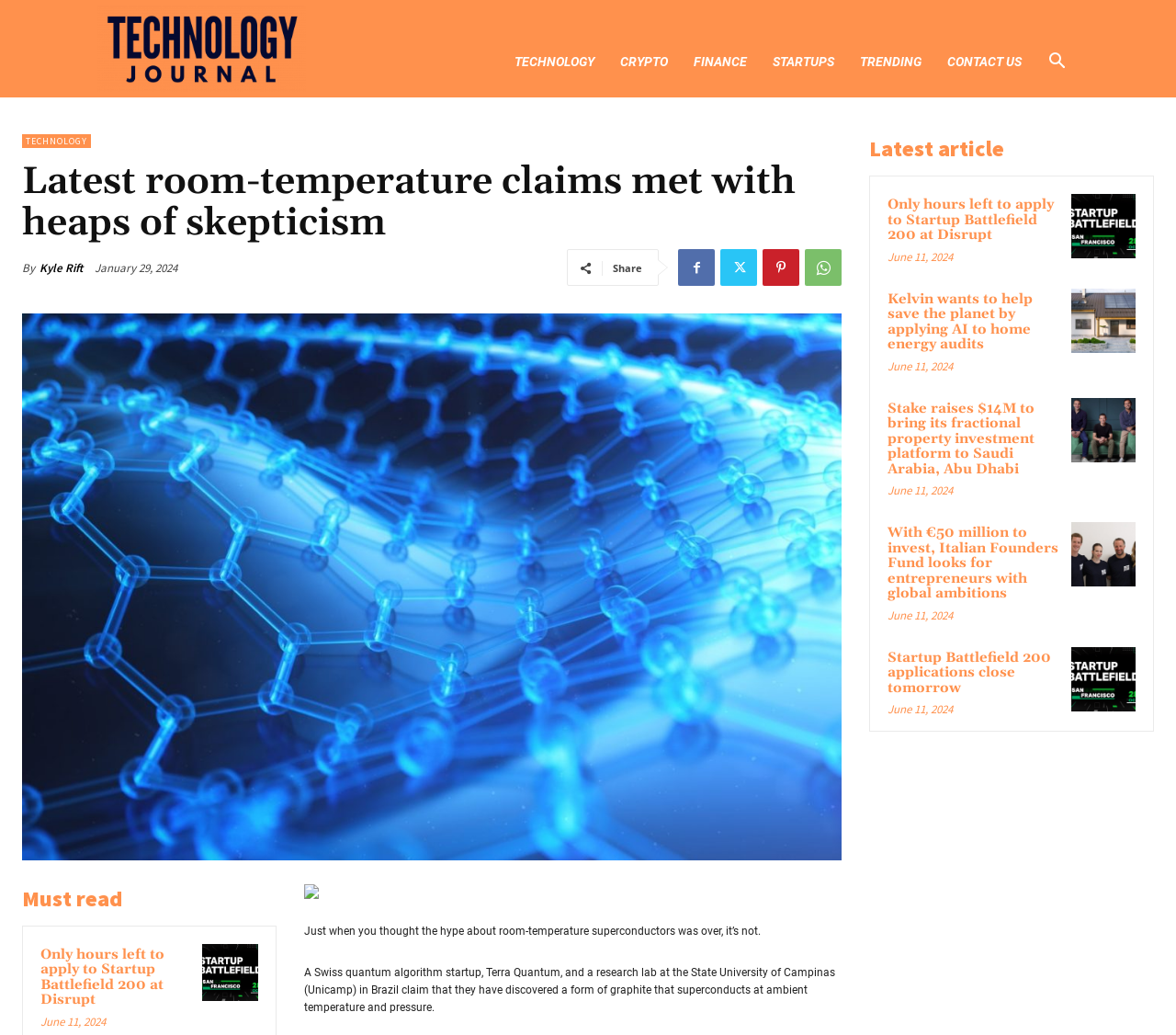What is the category of the article 'Latest room-temperature claims met with heaps of skepticism'?
Give a one-word or short-phrase answer derived from the screenshot.

TECHNOLOGY